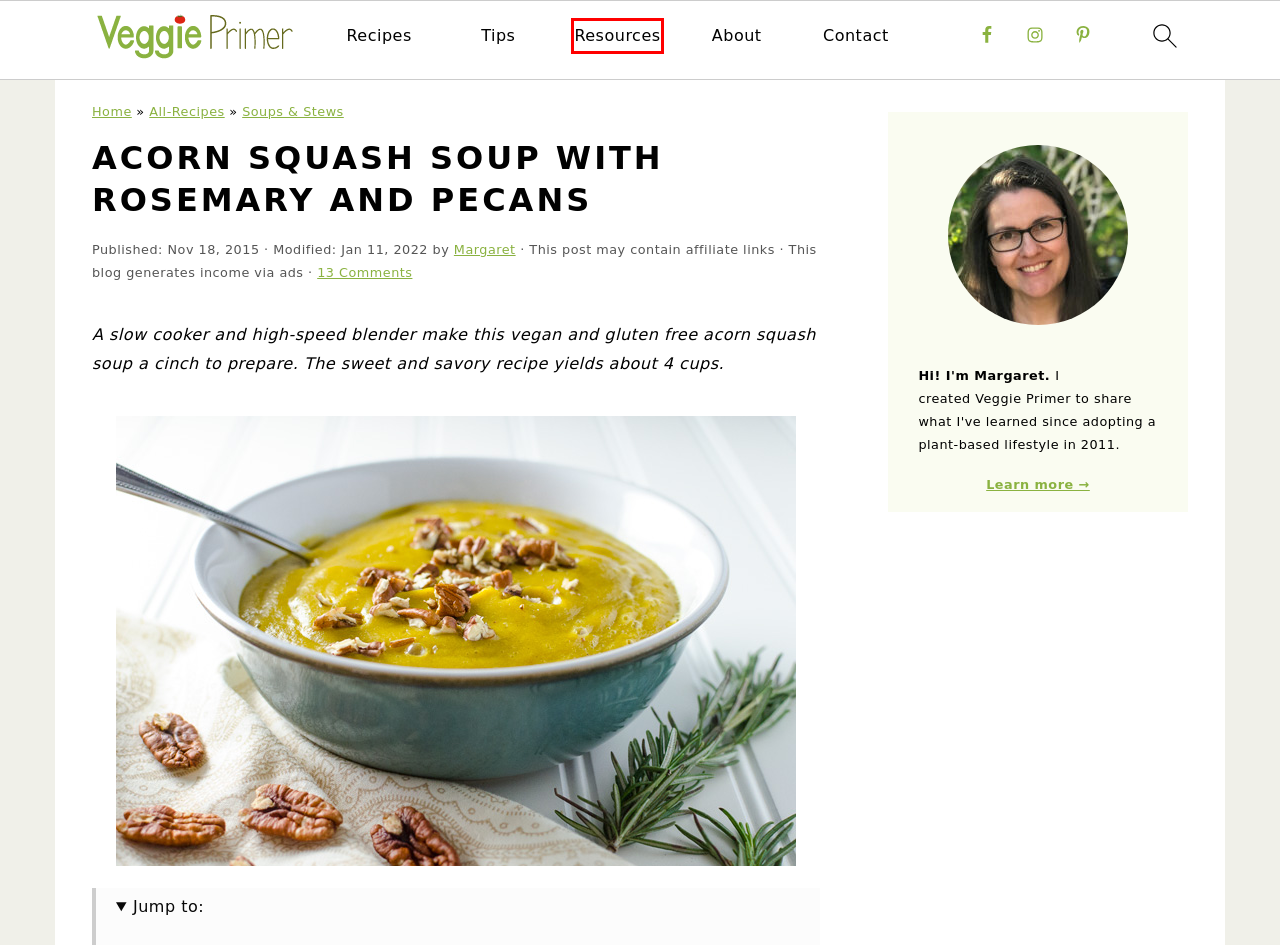Analyze the webpage screenshot with a red bounding box highlighting a UI element. Select the description that best matches the new webpage after clicking the highlighted element. Here are the options:
A. About | Veggie Primer
B. Resources | Veggie Primer
C. Recipes | Veggie Primer
D. Contact | Veggie Primer
E. Easy Vegan Gluten Free Recipes | Veggie Primer
F. Soups & Stews Archives | Veggie Primer
G. Tips | Veggie Primer
H. All-Recipes Archives | Veggie Primer

B